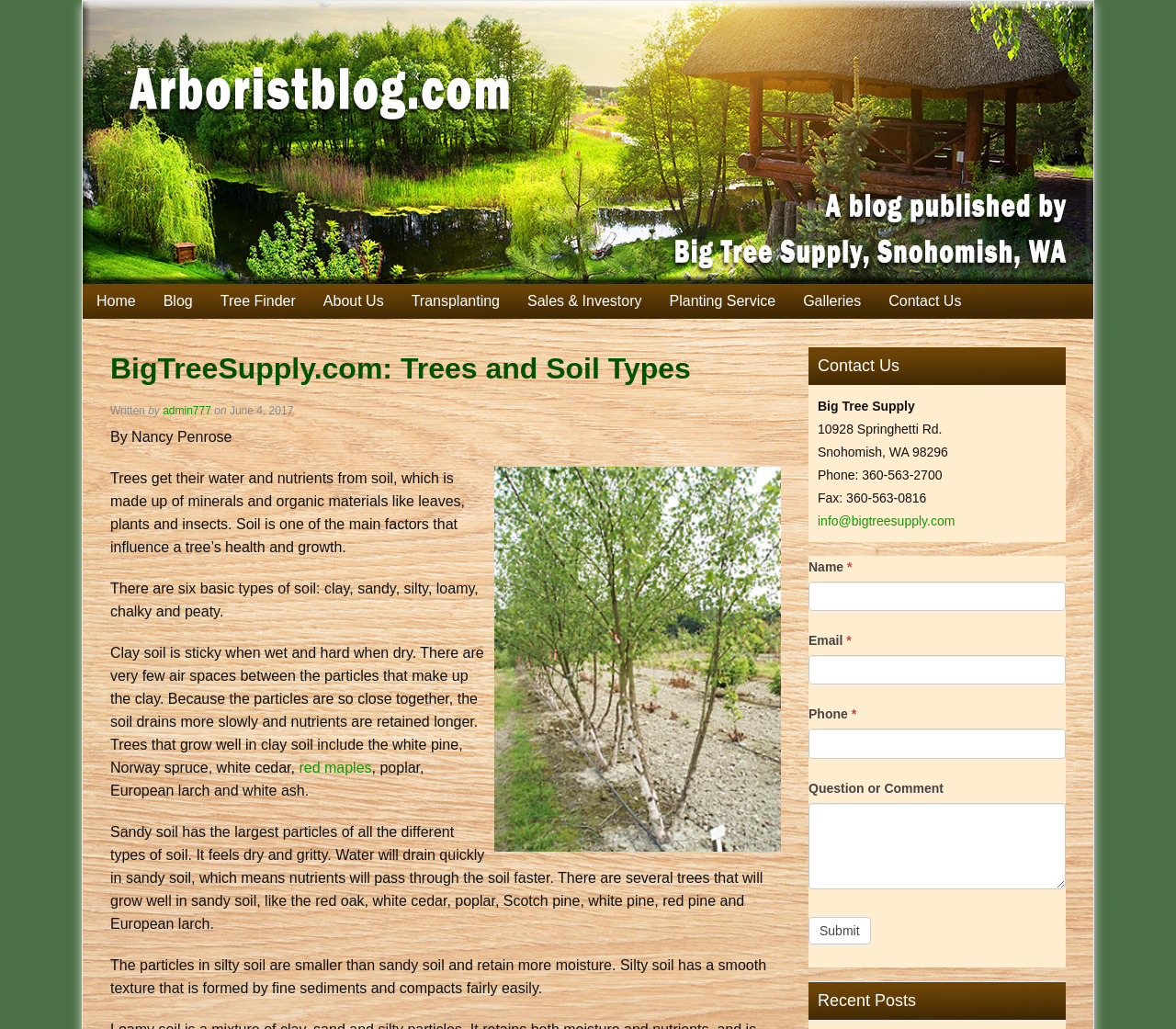Respond with a single word or phrase:
What is the purpose of the 'Contact Us' section?

To provide contact information